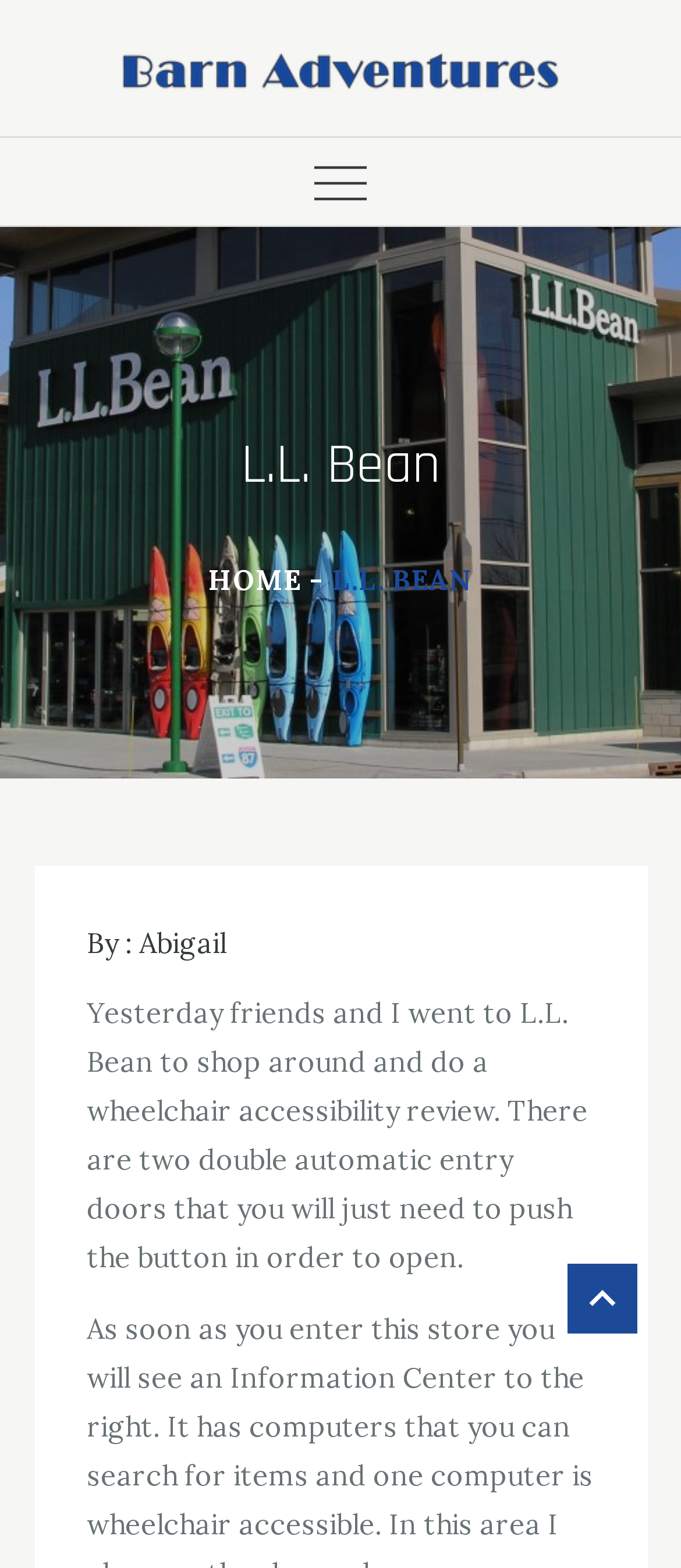Give a detailed account of the webpage, highlighting key information.

The webpage is about a wheelchair accessibility review of L.L. Bean, with a focus on the author's personal experience. At the top left of the page, there is a link and an image with the text "Barn Adventures". Below this, there is a primary menu navigation bar that spans the entire width of the page, with a button on the right side that can be expanded to reveal more options. The button is accompanied by an image.

On the left side of the page, there is a large heading that reads "L.L. Bean". Below this, there is a breadcrumbs navigation bar that shows the current page's location in the website's hierarchy. The breadcrumbs bar contains a link to the "HOME" page and a static text element that reads "L.L. BEAN".

The main content of the page is a block of text that describes the author's experience at L.L. Bean. The text is positioned below the breadcrumbs bar and spans most of the page's width. It mentions that the author and their friends visited L.L. Bean to shop and review the store's wheelchair accessibility, noting that there are two double automatic entry doors that can be opened by pushing a button. The text is attributed to "Abigail", whose name is linked to their profile or website.